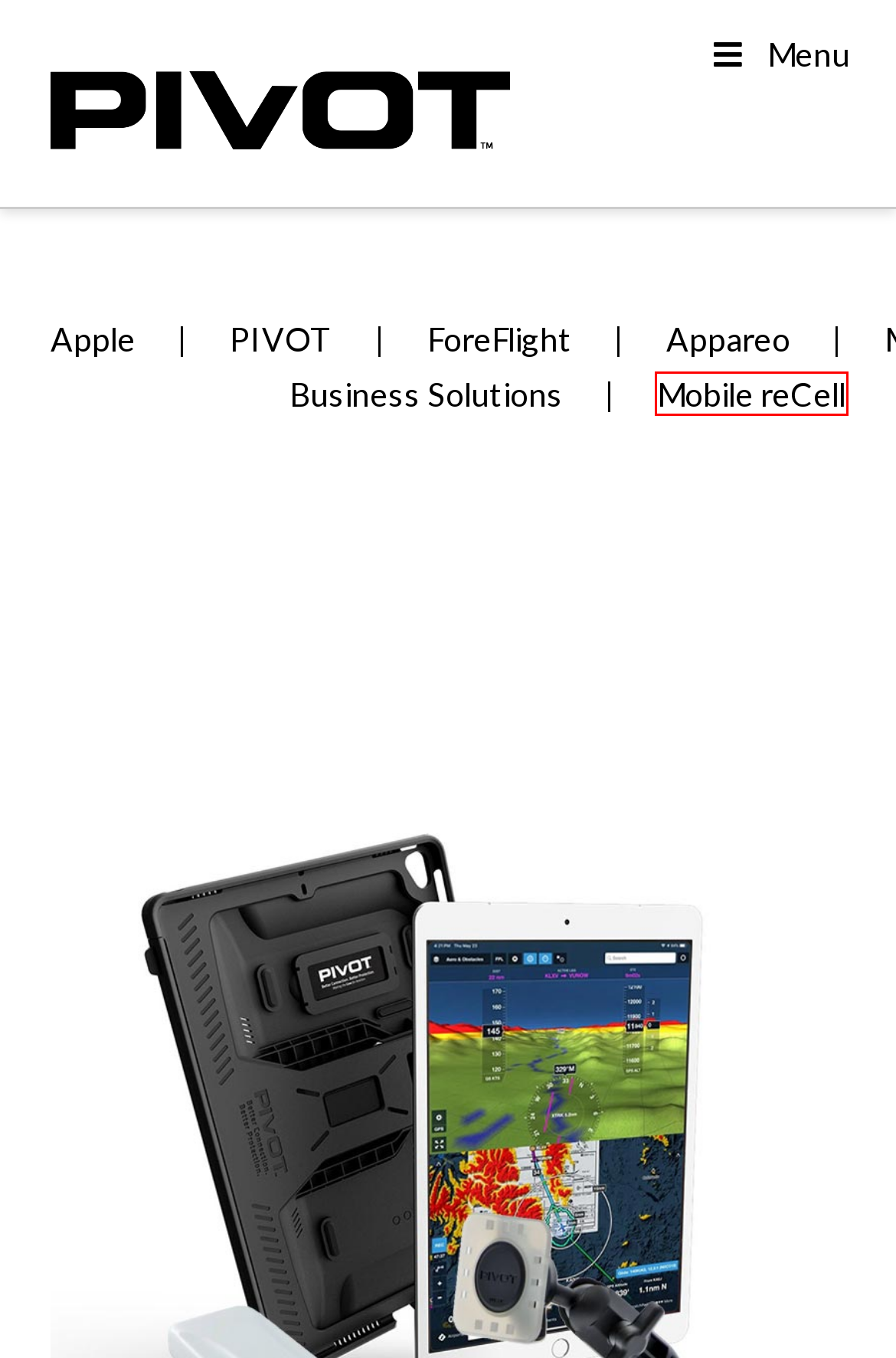Consider the screenshot of a webpage with a red bounding box and select the webpage description that best describes the new page that appears after clicking the element inside the red box. Here are the candidates:
A. Parts and Accessories | PIVOT CASE
B. Apple
C. Privacy Policy | PIVOT CASE
D. IT Asset Recovery Simplified - Mobile reCell
E. ForeFlight | PIVOT CASE
F. PIVOT CASE | Better Connection. Better Protection.
G. ForeFlight - Integrated Flight App for Pilots
H. Register My New PIVOT | PIVOT CASE

D